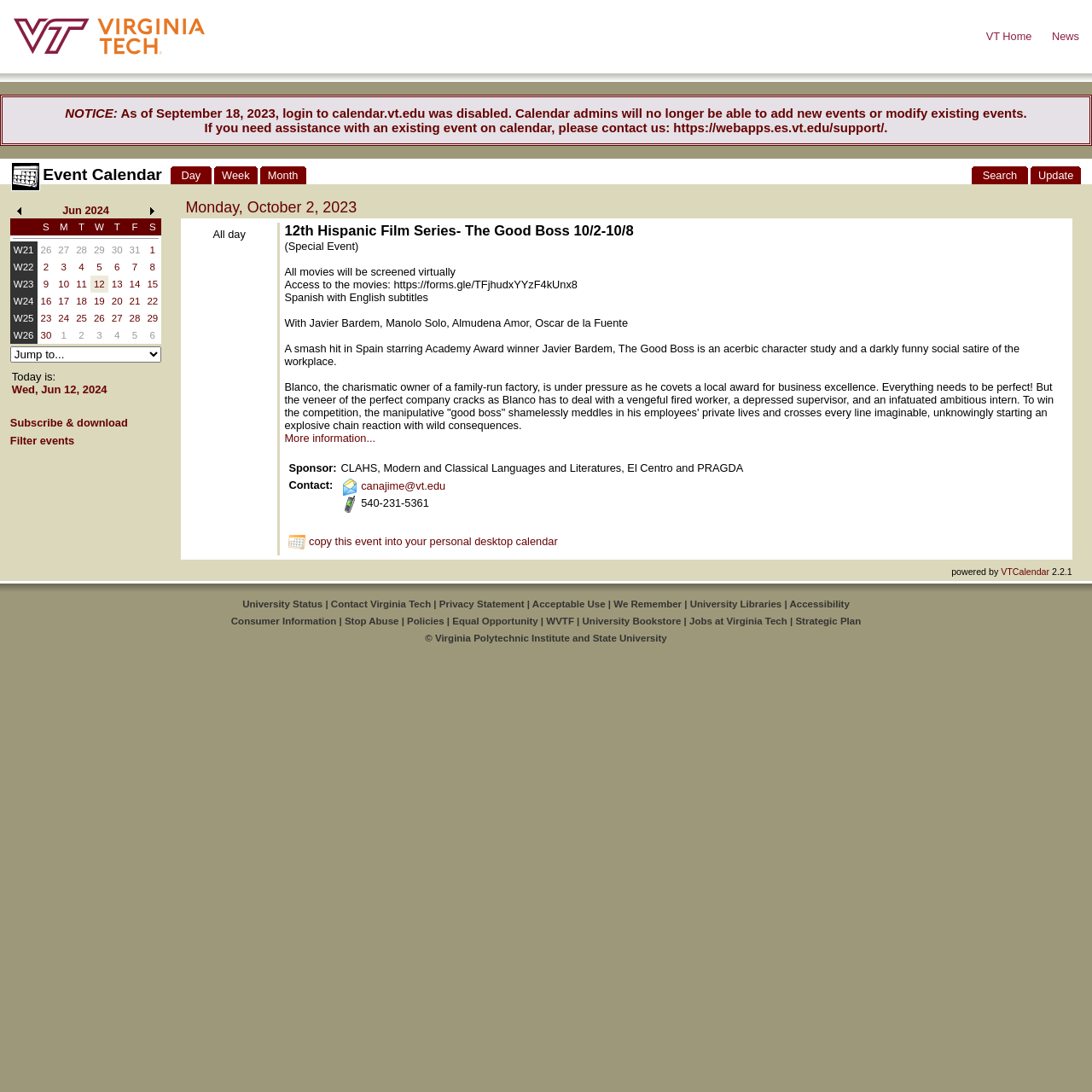Provide a one-word or short-phrase response to the question:
What is the logo on the top left corner?

Virginia Tech